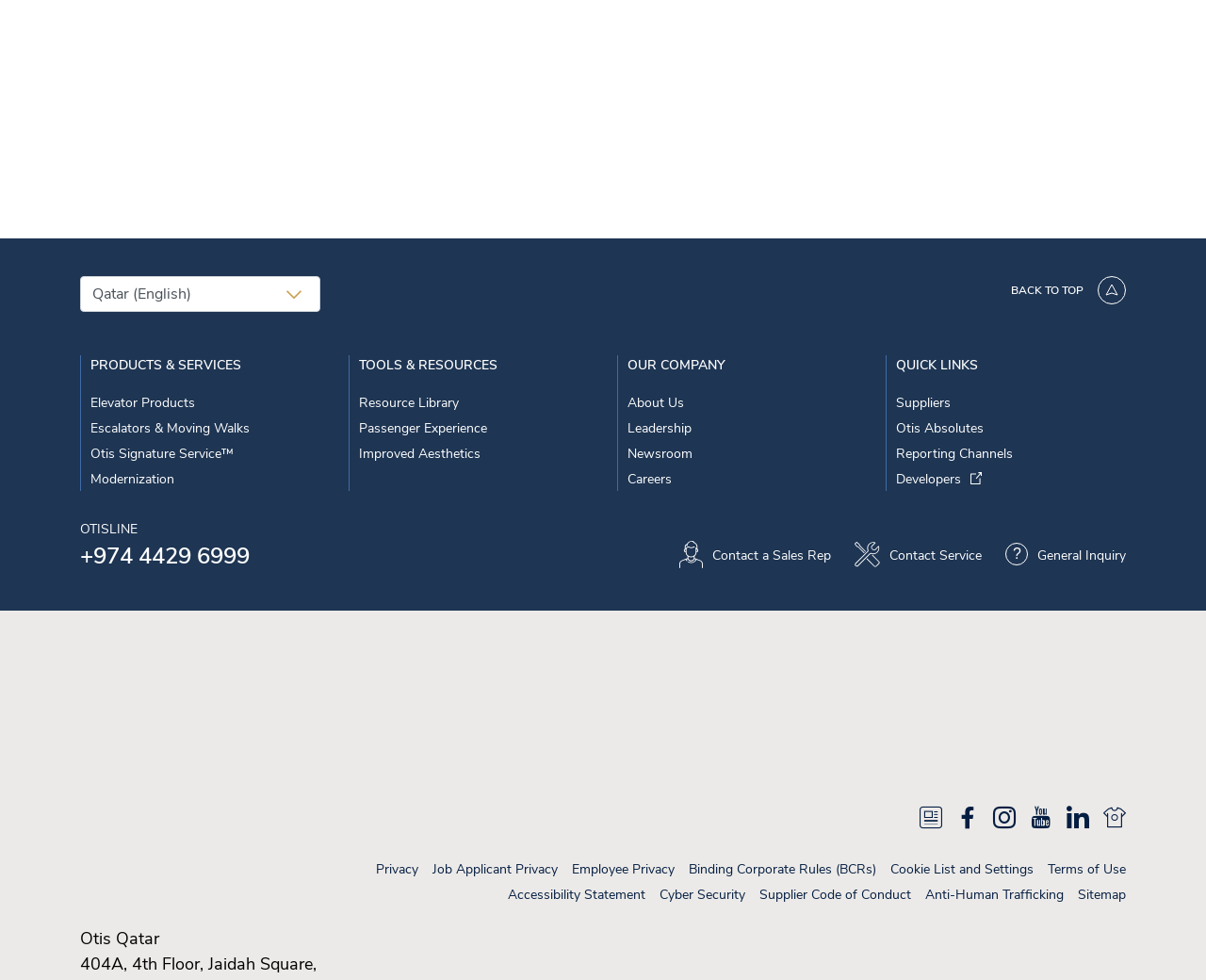Please give the bounding box coordinates of the area that should be clicked to fulfill the following instruction: "View Otis Qatar address". The coordinates should be in the format of four float numbers from 0 to 1, i.e., [left, top, right, bottom].

[0.066, 0.946, 0.132, 0.969]